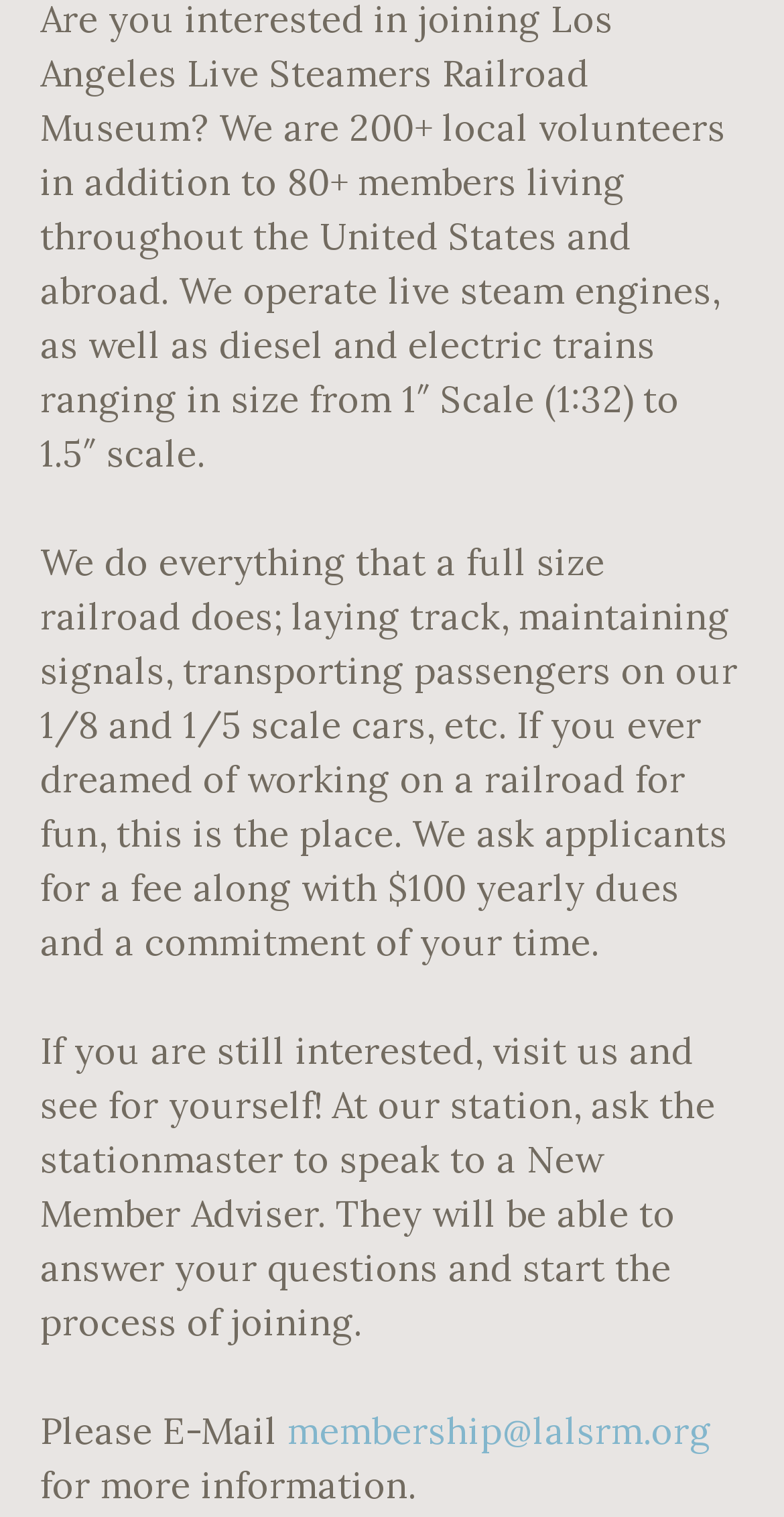Identify the bounding box coordinates for the UI element described as follows: membership@lalsrm.org. Use the format (top-left x, top-left y, bottom-right x, bottom-right y) and ensure all values are floating point numbers between 0 and 1.

[0.367, 0.928, 0.908, 0.959]